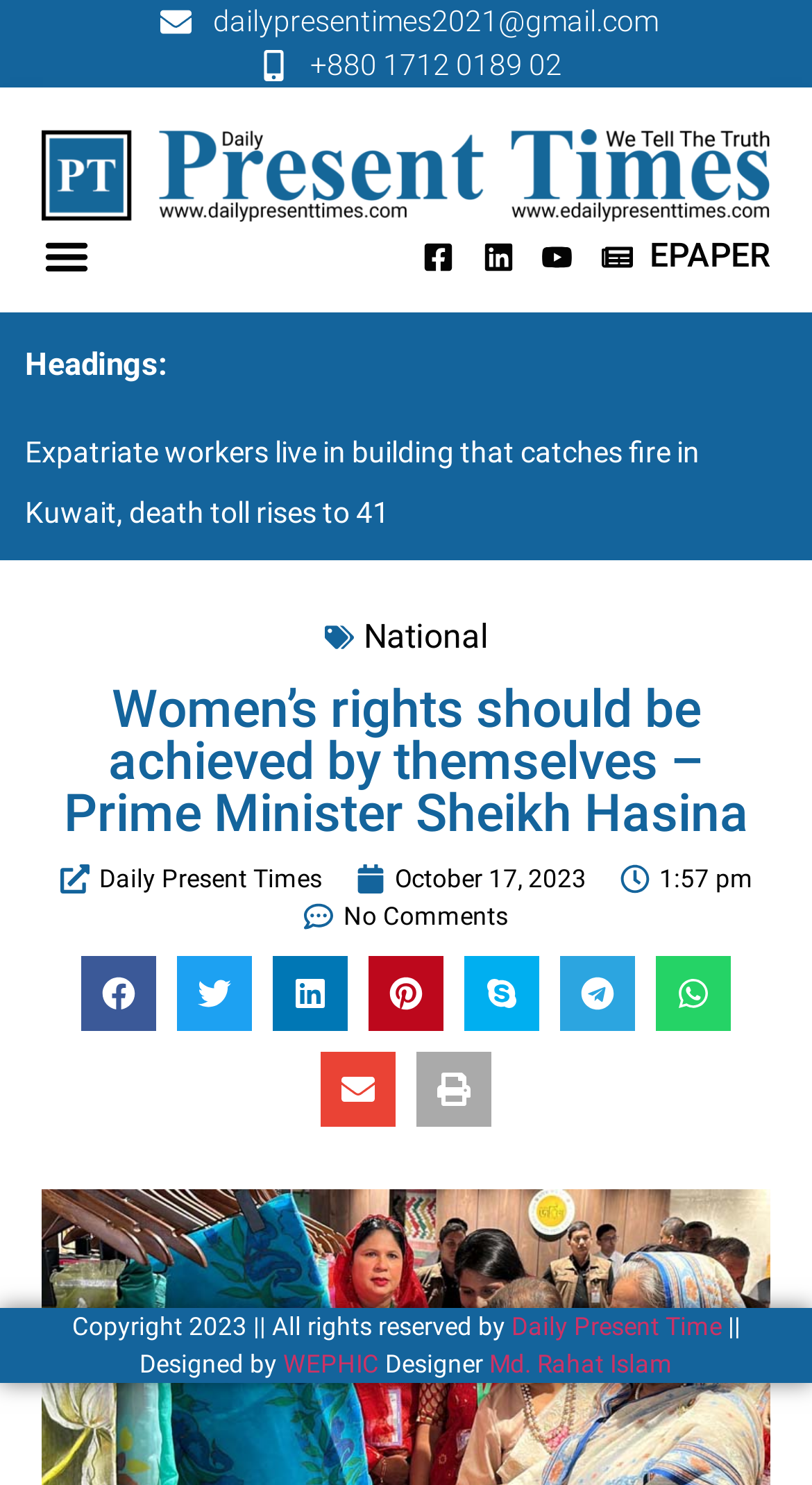Indicate the bounding box coordinates of the element that needs to be clicked to satisfy the following instruction: "Share on facebook". The coordinates should be four float numbers between 0 and 1, i.e., [left, top, right, bottom].

[0.1, 0.643, 0.192, 0.694]